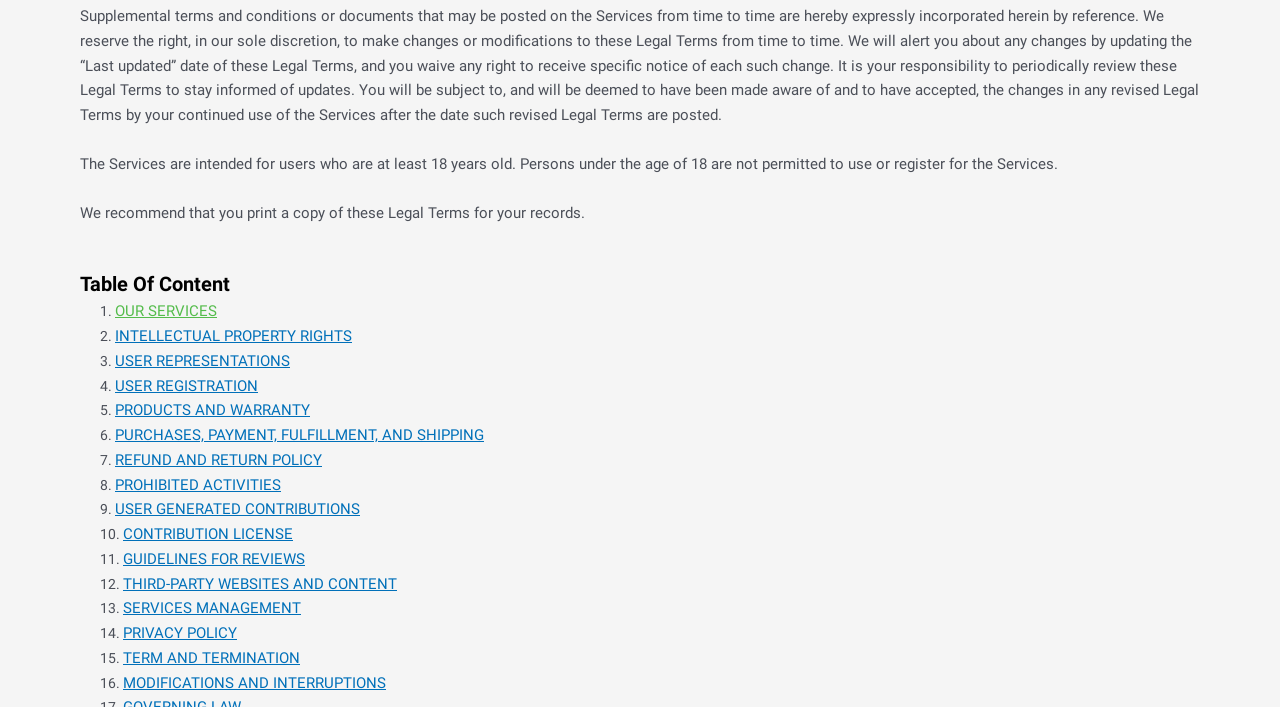Predict the bounding box coordinates for the UI element described as: "Sean Conner.". The coordinates should be four float numbers between 0 and 1, presented as [left, top, right, bottom].

None